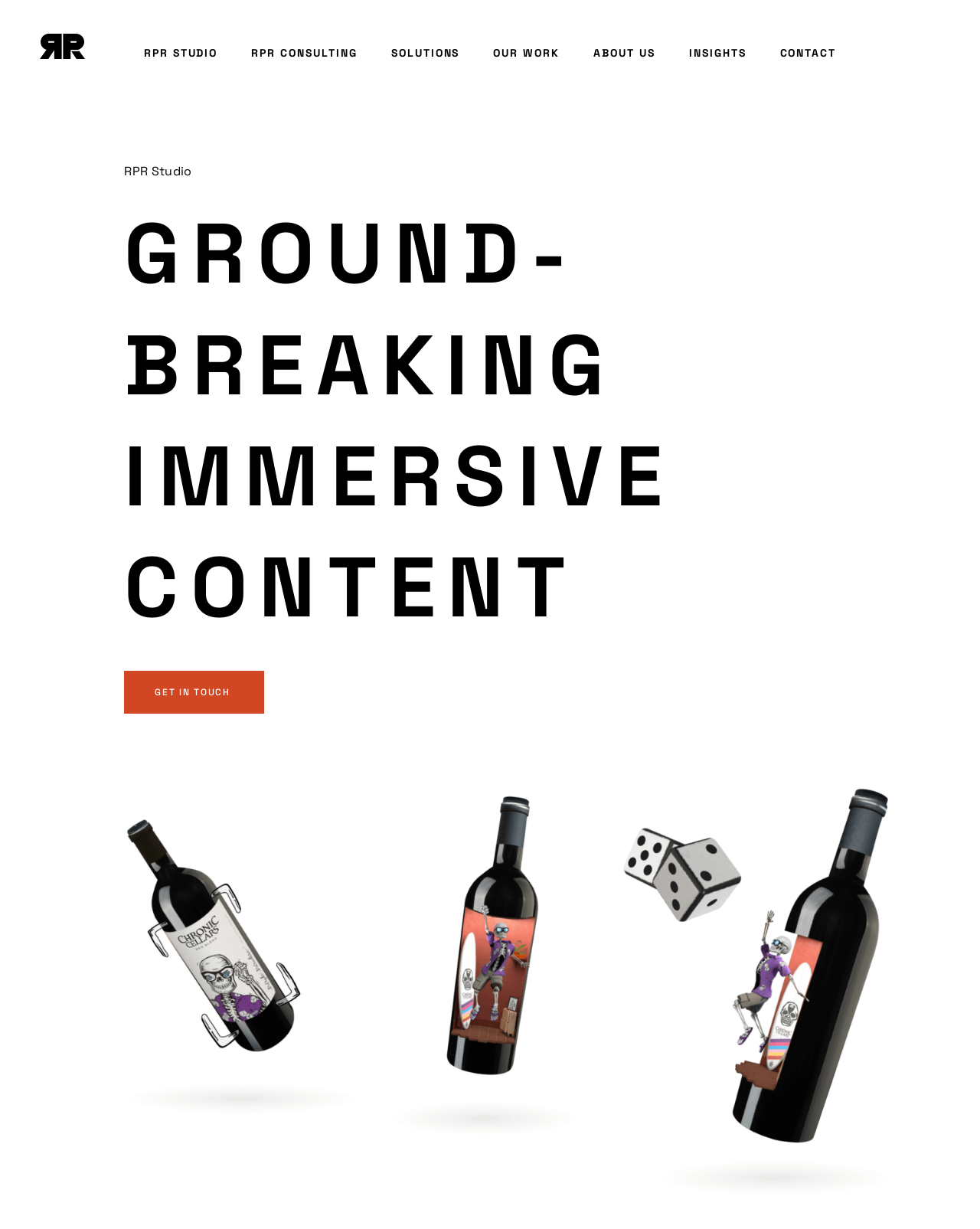What is the purpose of the 'GET IN TOUCH' link?
Using the image provided, answer with just one word or phrase.

To contact the studio